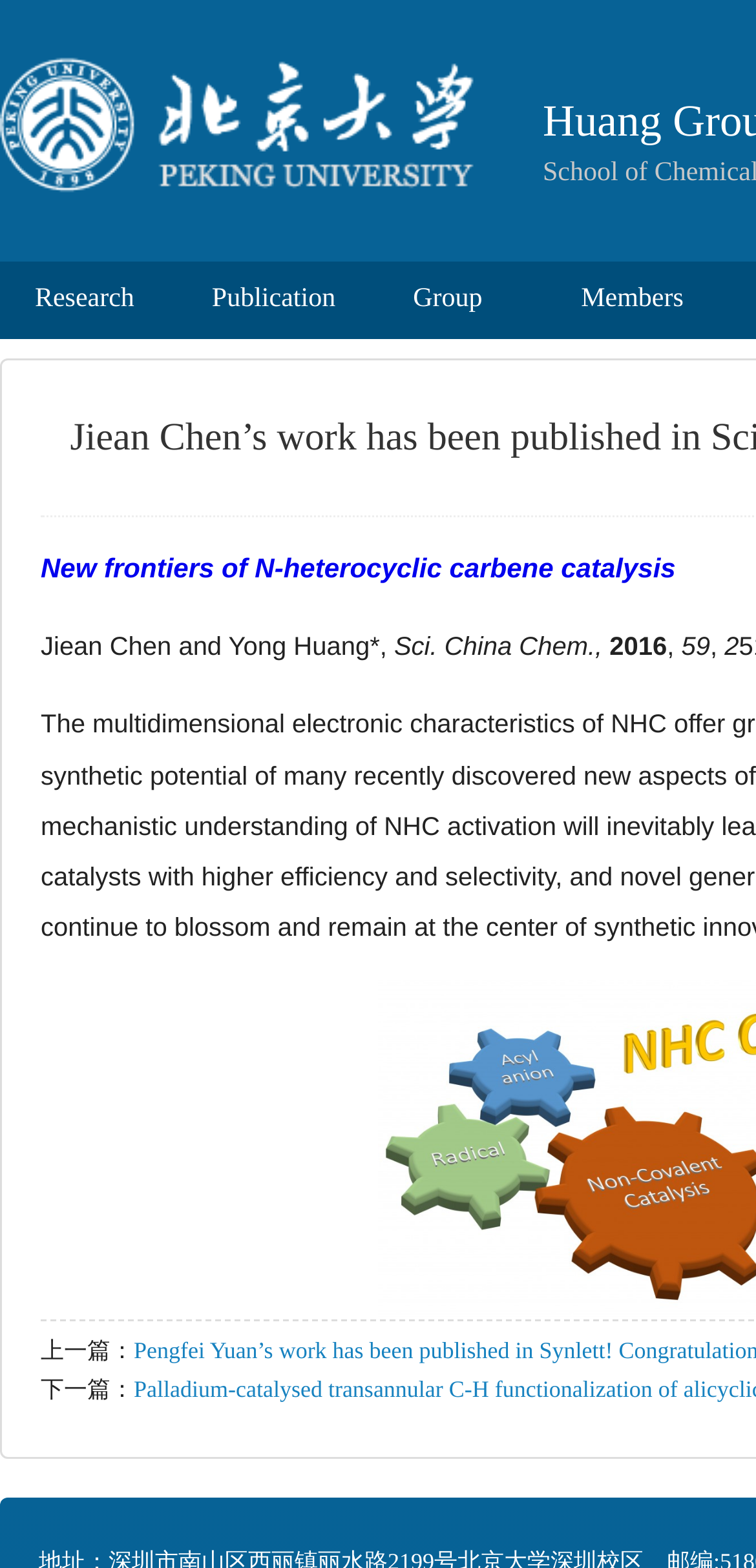Answer this question using a single word or a brief phrase:
In what year was the publication published?

2016